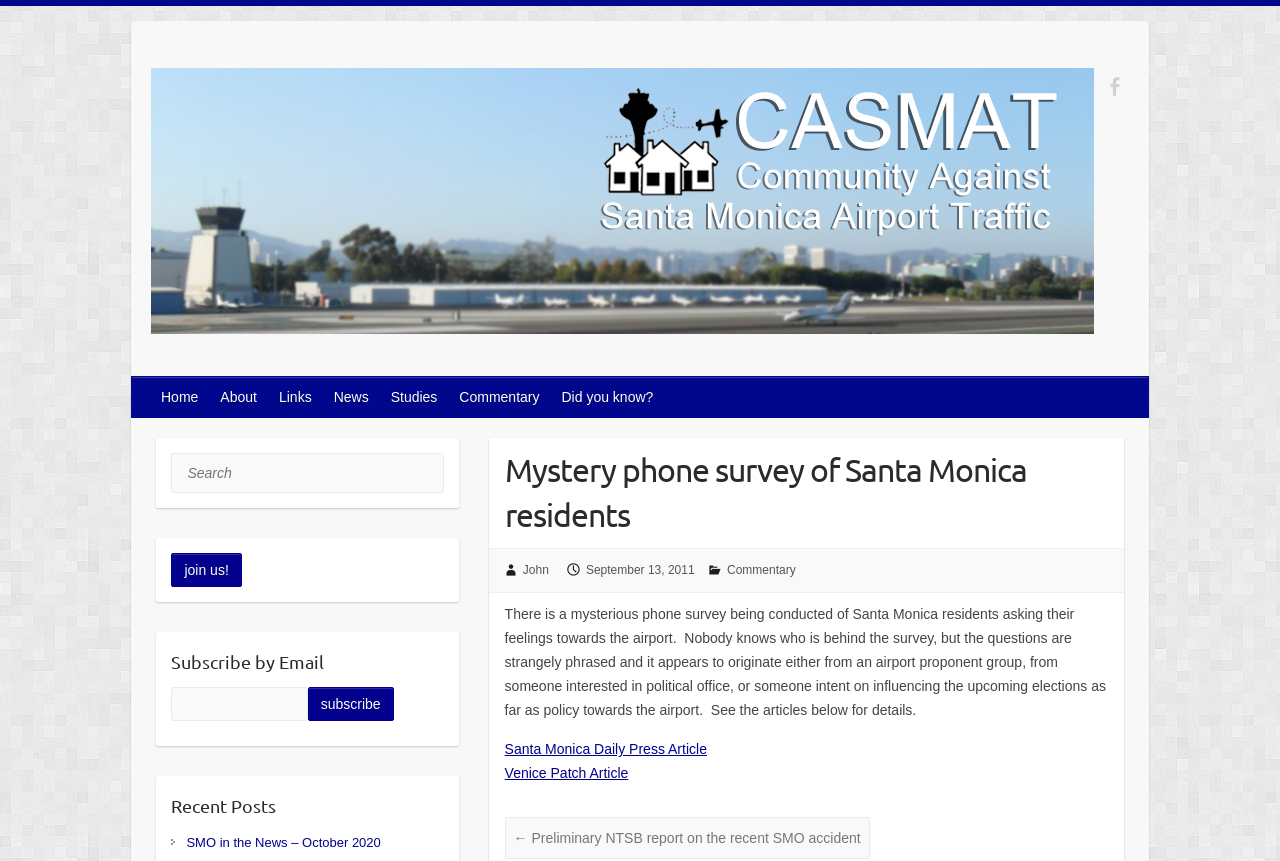Determine the bounding box coordinates of the UI element that matches the following description: "Venice Patch Article". The coordinates should be four float numbers between 0 and 1 in the format [left, top, right, bottom].

[0.394, 0.889, 0.491, 0.907]